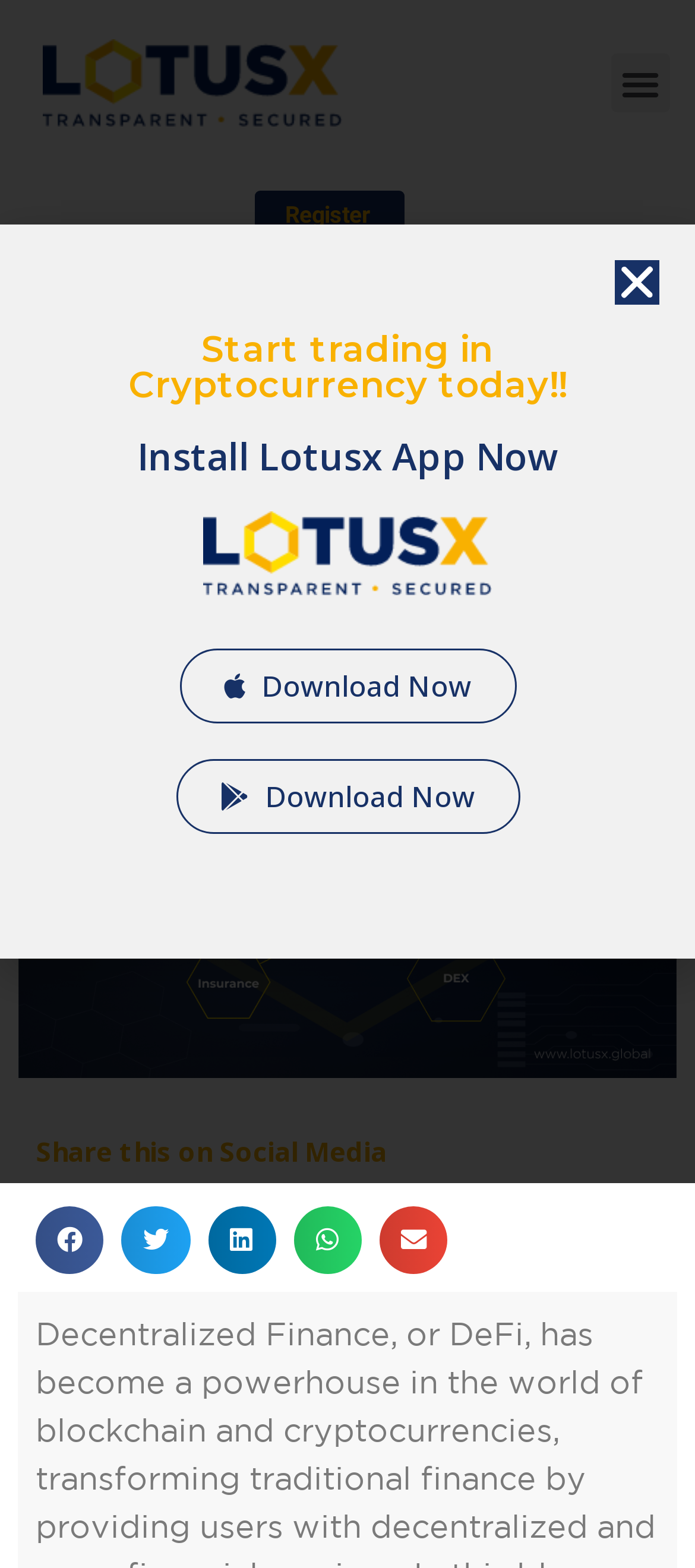Can you extract the headline from the webpage for me?

Decentralized Finance (DeFi): Exploring Recent Developments and Partnerships